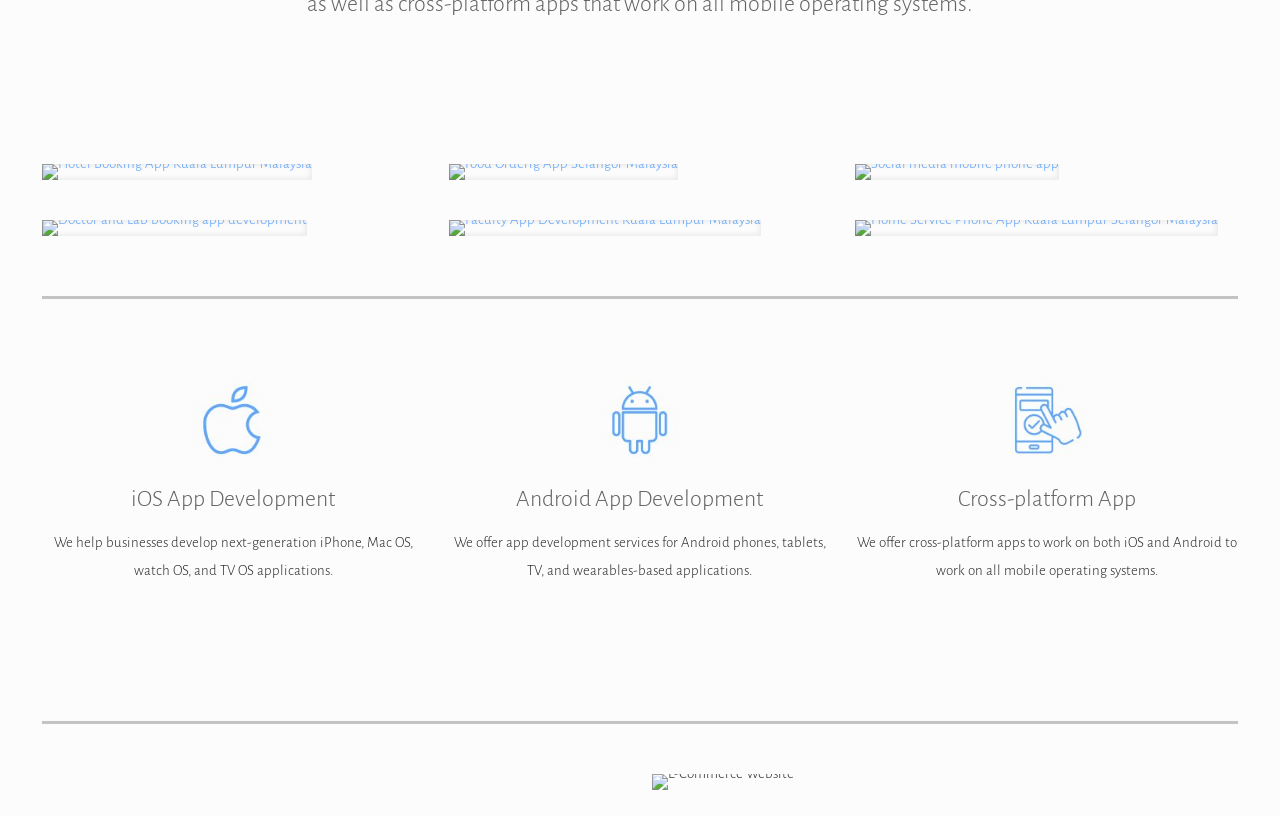Ascertain the bounding box coordinates for the UI element detailed here: "Licenses For Sale". The coordinates should be provided as [left, top, right, bottom] with each value being a float between 0 and 1.

None